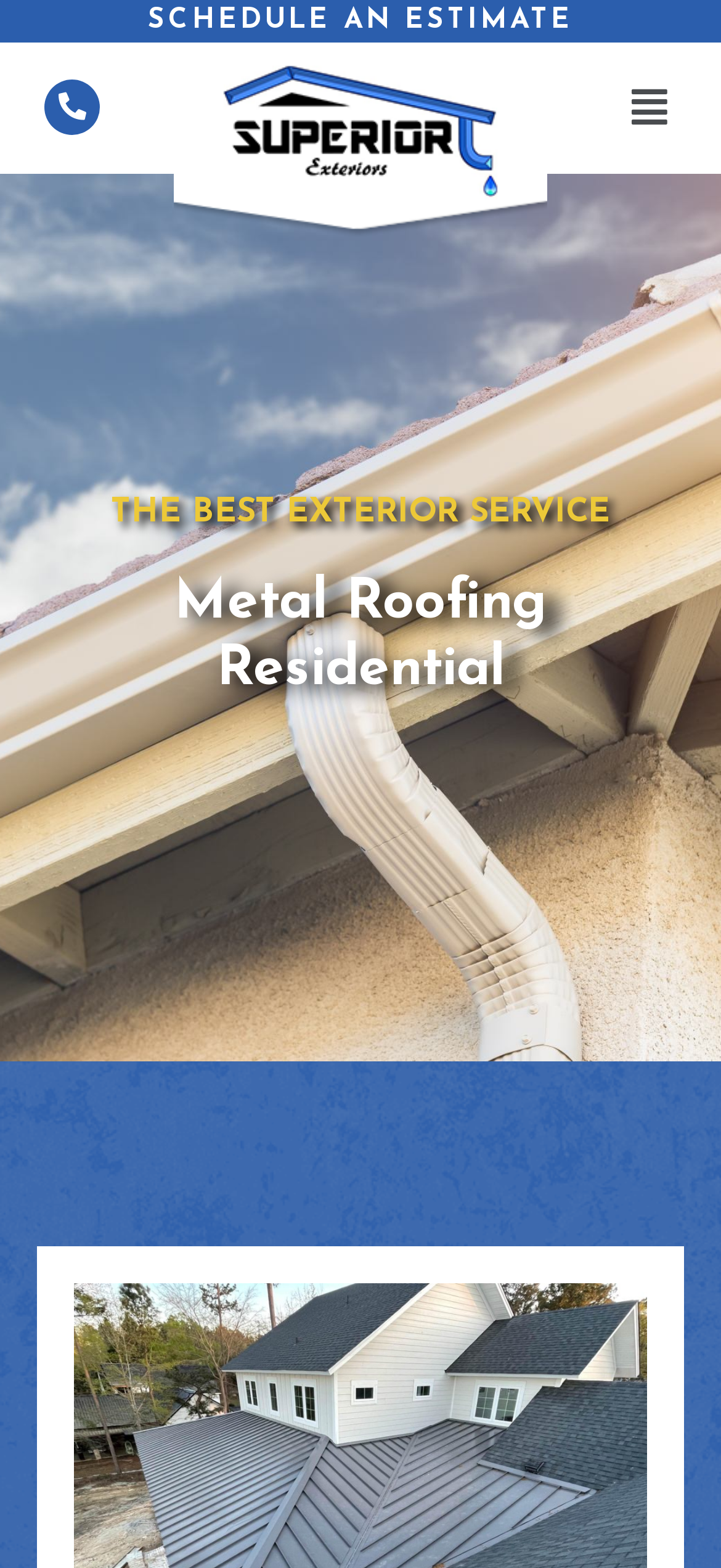What is the purpose of the icon ''?
Please give a detailed answer to the question using the information shown in the image.

The icon '' appears twice on the webpage, but its purpose is unclear. It may be a decorative element or have some other function, but its meaning cannot be determined from the given webpage.